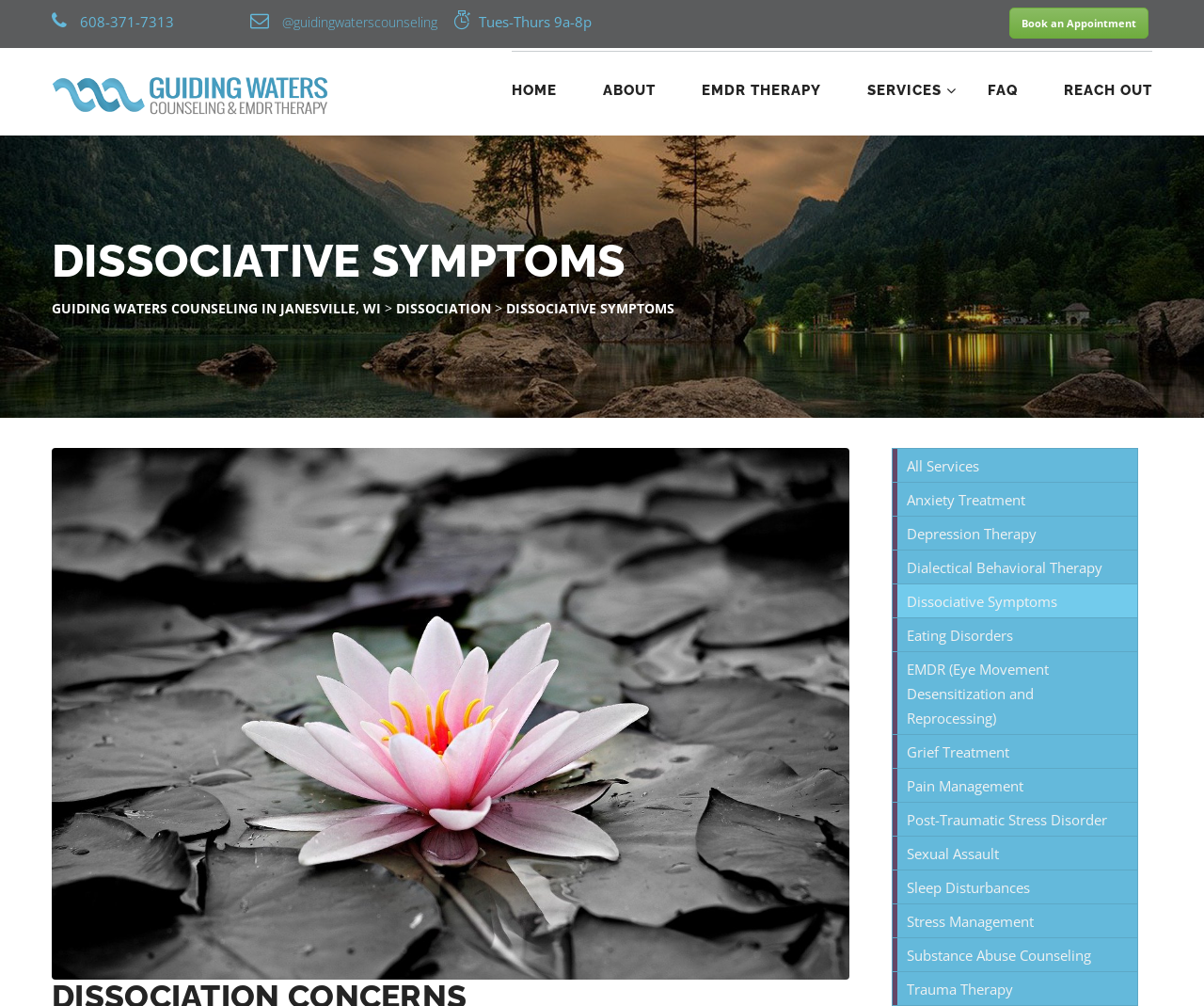Detail the features and information presented on the webpage.

The webpage appears to be a counseling service website, specifically focused on dissociative symptoms. At the top left, there is a phone number "608-371-7313" and a link to the counseling service's social media handle "@guidingwaterscounseling". Next to it, there is a text "Tues-Thurs 9a-8p" indicating the business hours. On the top right, there is a prominent "Book an Appointment" button.

Below the top section, there is a logo of "Guiding Waters Counseling in Janesville, WI" with a link to the homepage. The main navigation menu is located below the logo, with links to "HOME", "ABOUT", "EMDR THERAPY", "SERVICES", "FAQ", and "REACH OUT".

The main content of the webpage is divided into two sections. On the left, there is a heading "DISSOCIATIVE SYMPTOMS" followed by a brief description of the topic. On the right, there is a list of links to various services offered by the counseling service, including "All Services", "Anxiety Treatment", "Depression Therapy", and many others.

At the bottom of the page, there is a large image of a water lily, which appears to be a calming and soothing visual element. Overall, the webpage has a clean and organized layout, making it easy to navigate and find information about the counseling services offered.